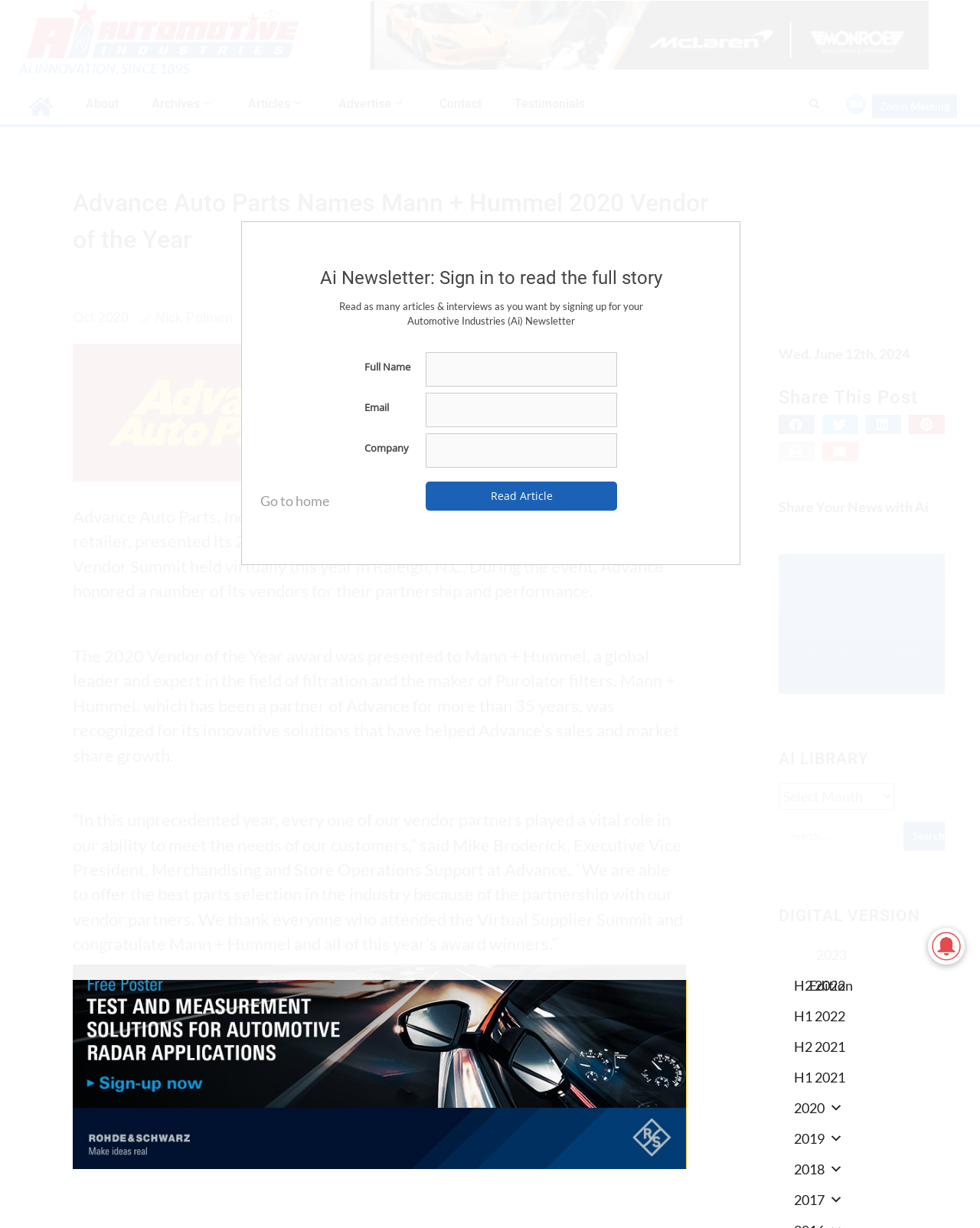How many years has Mann + Hummel been a partner of Advance?
Please provide a single word or phrase as your answer based on the screenshot.

more than 35 years